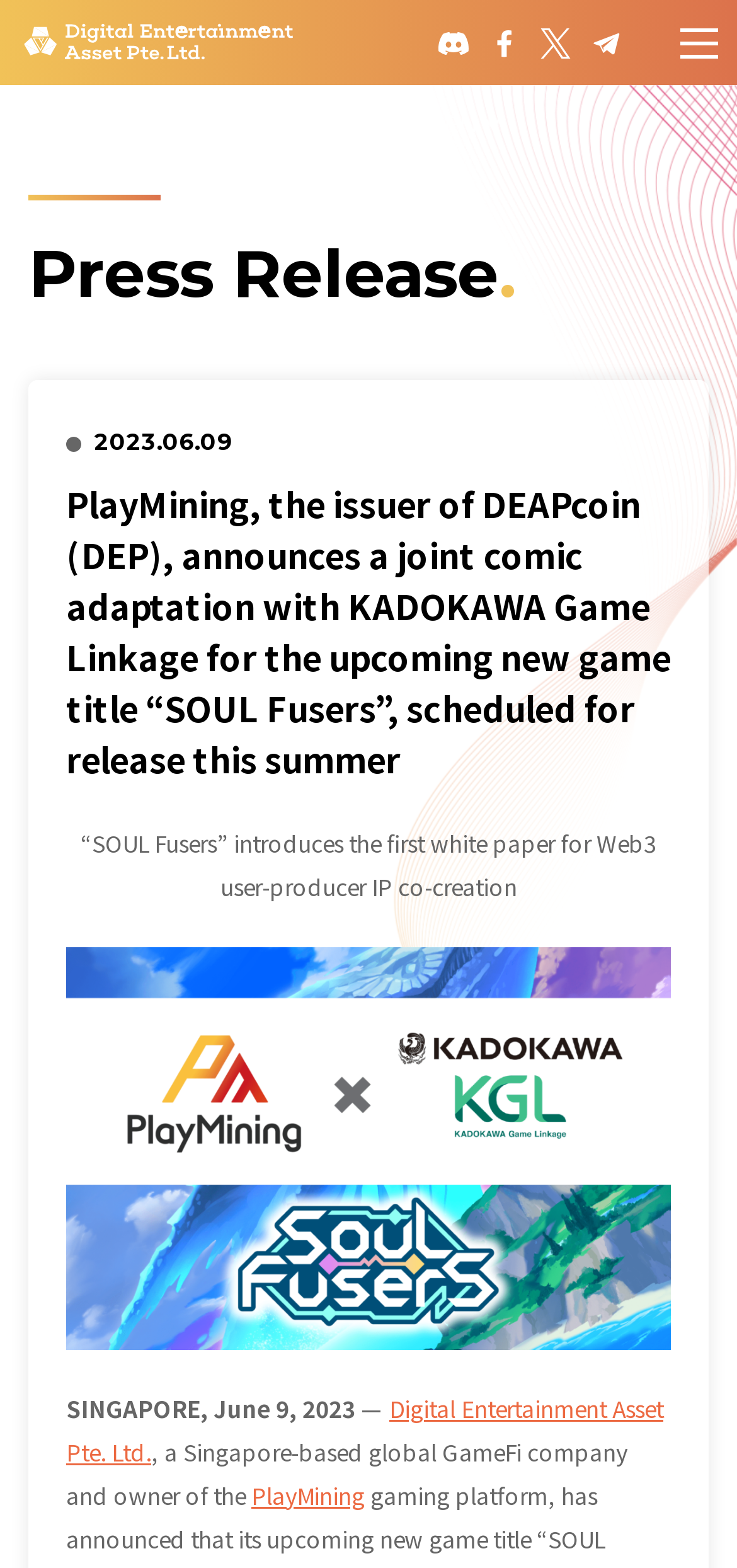What is the type of company that Digital Entertainment Asset Pte. Ltd. is?
Based on the screenshot, respond with a single word or phrase.

GameFi company